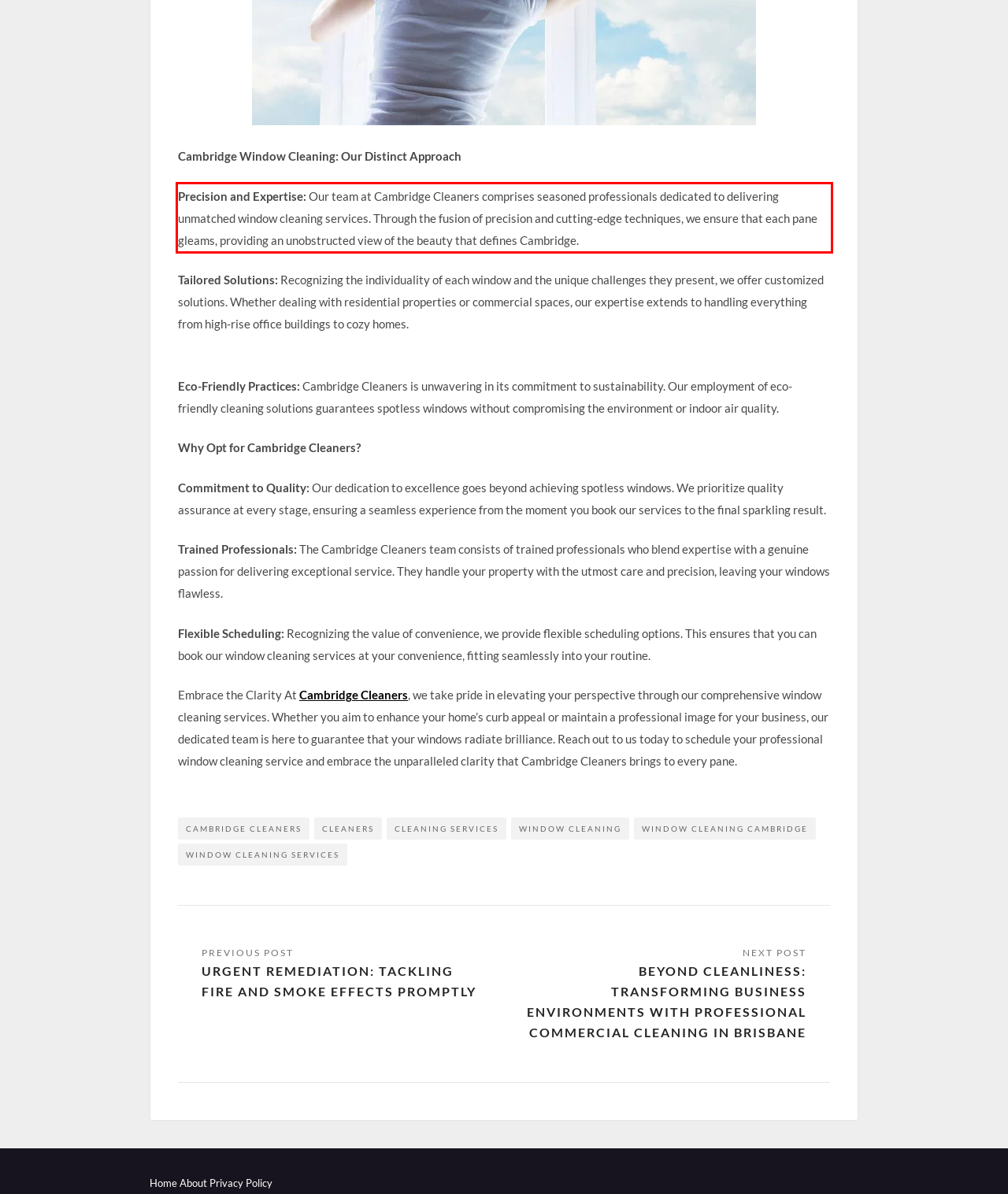From the screenshot of the webpage, locate the red bounding box and extract the text contained within that area.

Precision and Expertise: Our team at Cambridge Cleaners comprises seasoned professionals dedicated to delivering unmatched window cleaning services. Through the fusion of precision and cutting-edge techniques, we ensure that each pane gleams, providing an unobstructed view of the beauty that defines Cambridge.